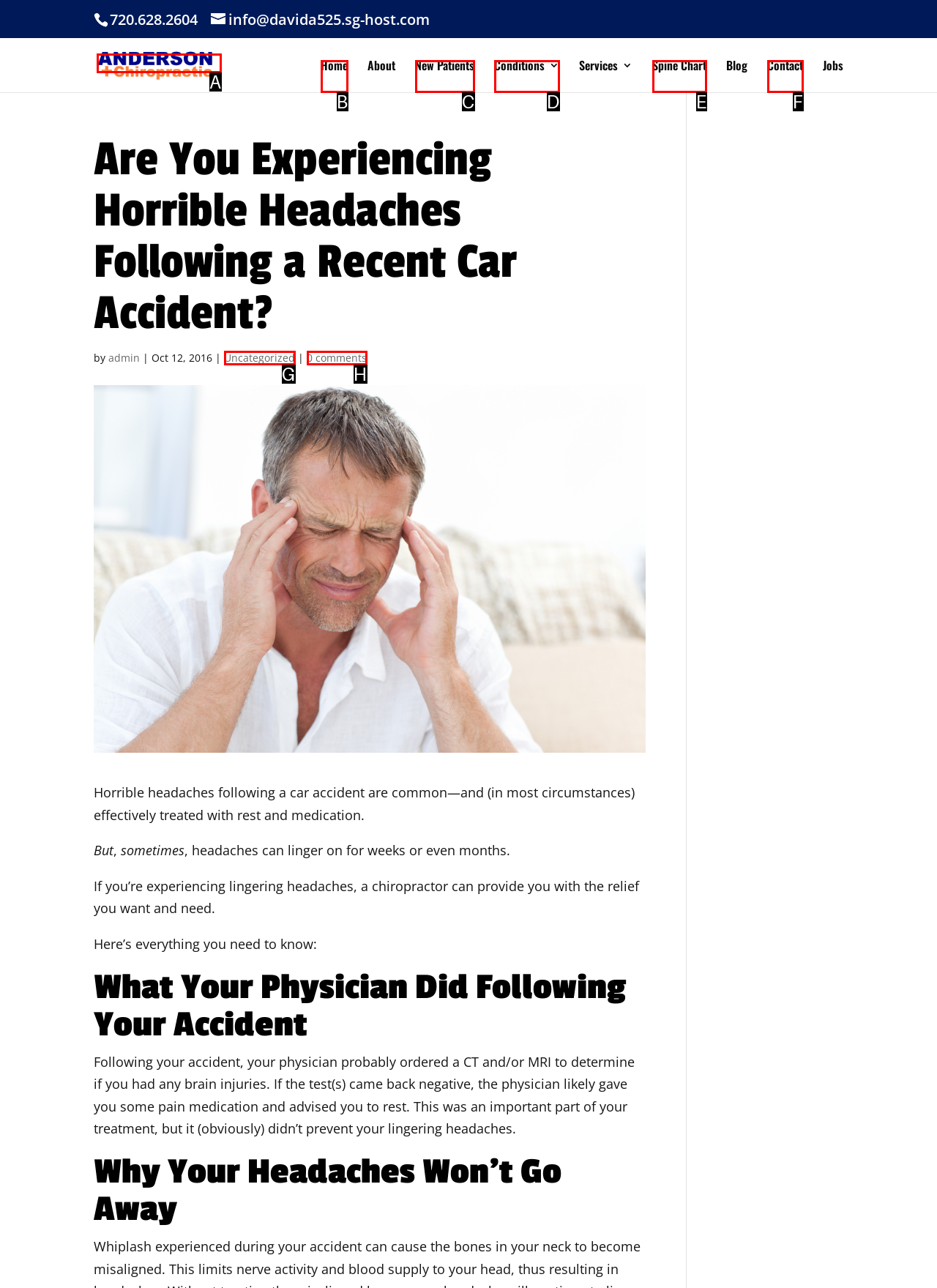Using the description: alt="ANDERSON CHIROPRACTIC", find the best-matching HTML element. Indicate your answer with the letter of the chosen option.

A